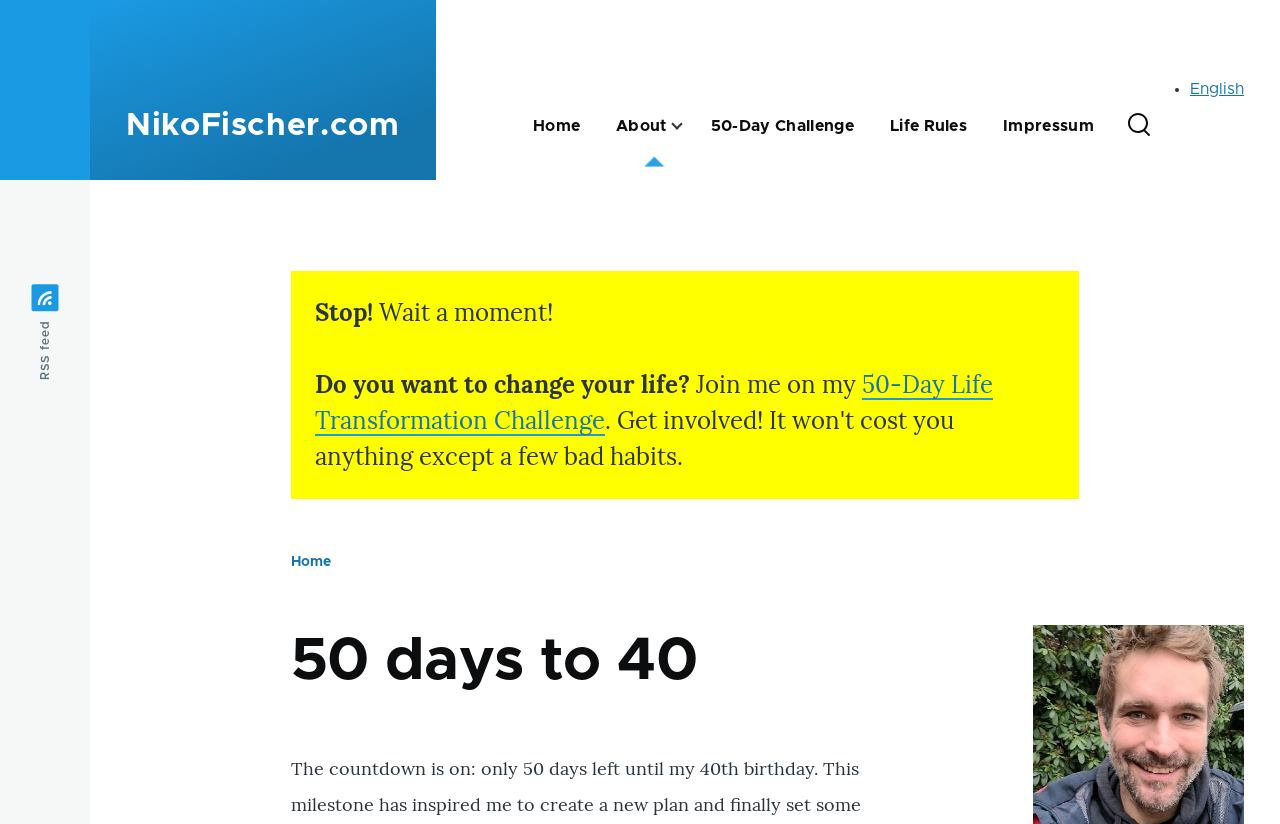Please identify the bounding box coordinates of the element's region that needs to be clicked to fulfill the following instruction: "Search for something". The bounding box coordinates should consist of four float numbers between 0 and 1, i.e., [left, top, right, bottom].

[0.869, 0.087, 0.911, 0.218]